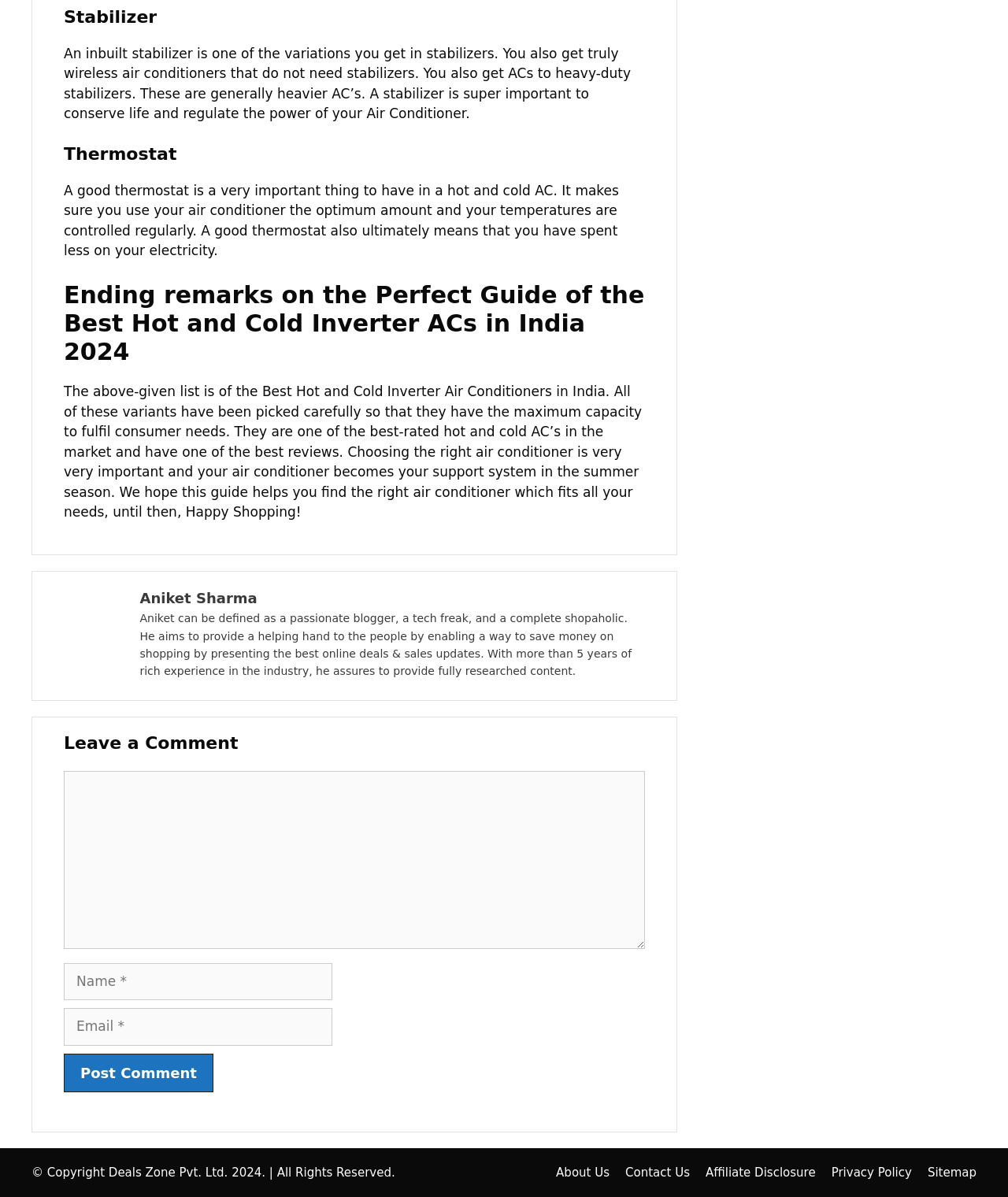Provide a one-word or short-phrase answer to the question:
What is the purpose of the comment section on the webpage?

Leave a comment